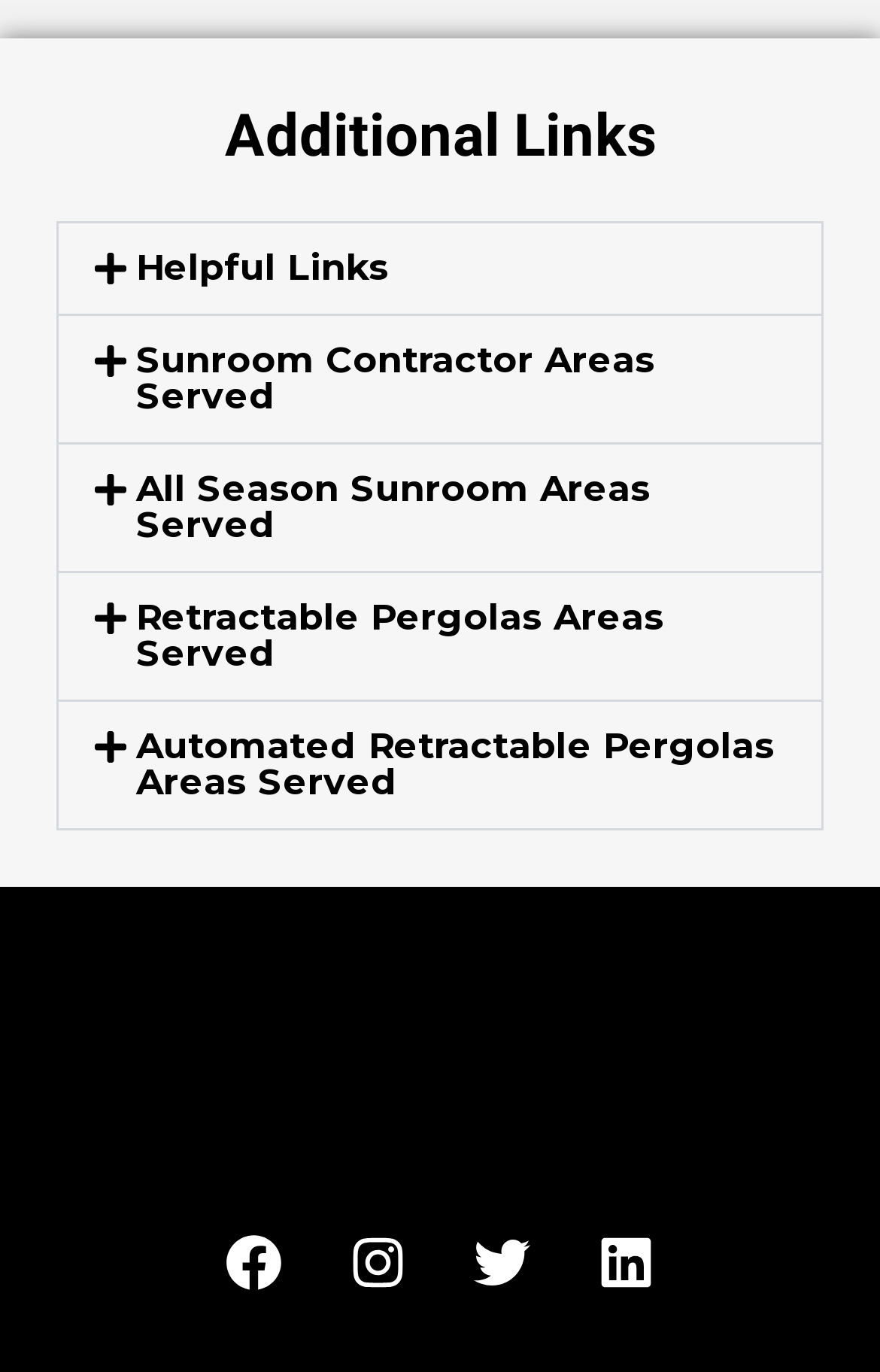What type of pergolas are mentioned on the webpage?
Please provide a detailed answer to the question.

The webpage mentions two types of pergolas, namely 'Retractable Pergolas' and 'Automated Retractable Pergolas', which are likely related to sunroom construction or design.